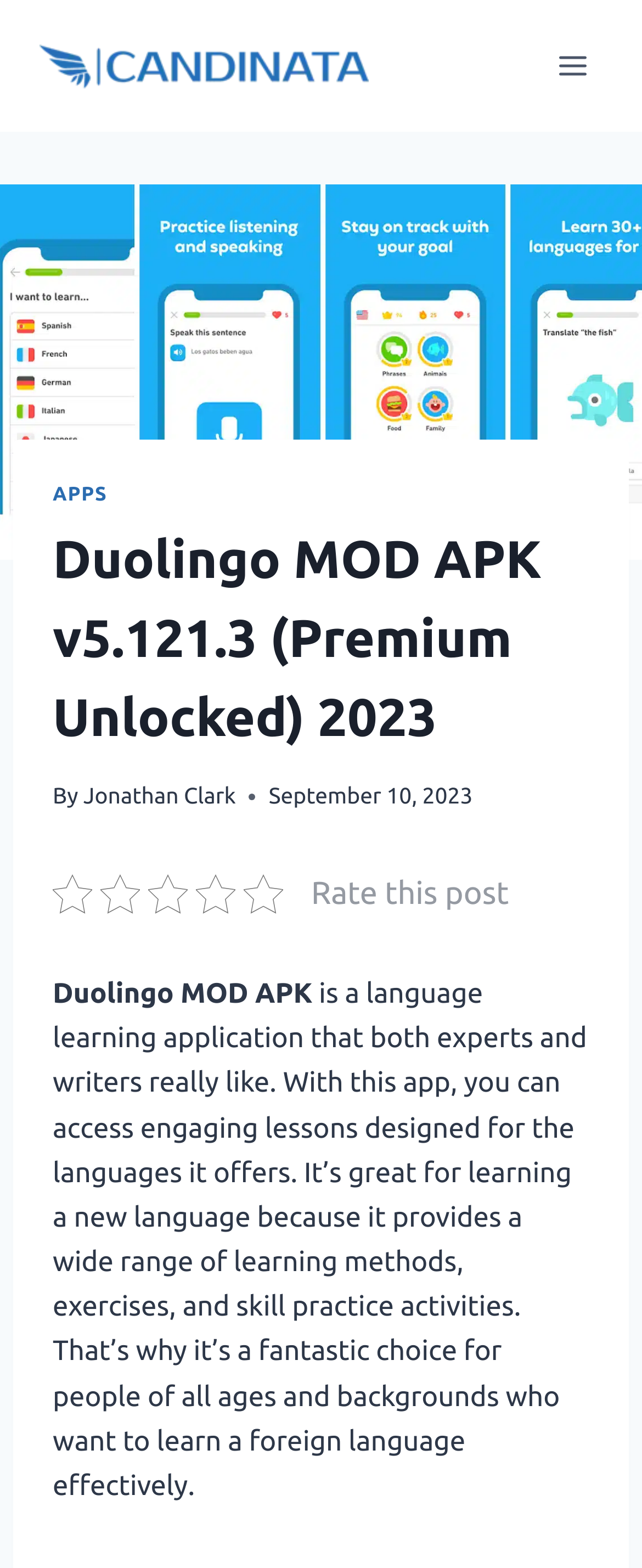Offer a meticulous description of the webpage's structure and content.

The webpage is about Duolingo MOD APK, a language learning application. At the top-left corner, there is a link "candinata" accompanied by an image with the same name. On the top-right corner, there is a button to open a menu. 

Below the menu button, there is a large image of Duolingo MOD APK, which takes up most of the width of the page. Above the image, there is a header section with a link "APPS" on the left, followed by a heading that displays the title "Duolingo MOD APK v5.121.3 (Premium Unlocked) 2023". To the right of the heading, there is a text "By" followed by a link "Jonathan Clark", and a timestamp "September 10, 2023". 

Below the header section, there is a text "Rate this post" and another text that repeats the title "Duolingo MOD APK". Following this, there is a paragraph that describes the application, stating that it is a language learning platform that offers engaging lessons, a wide range of learning methods, exercises, and skill practice activities, making it suitable for people of all ages and backgrounds who want to learn a foreign language effectively.